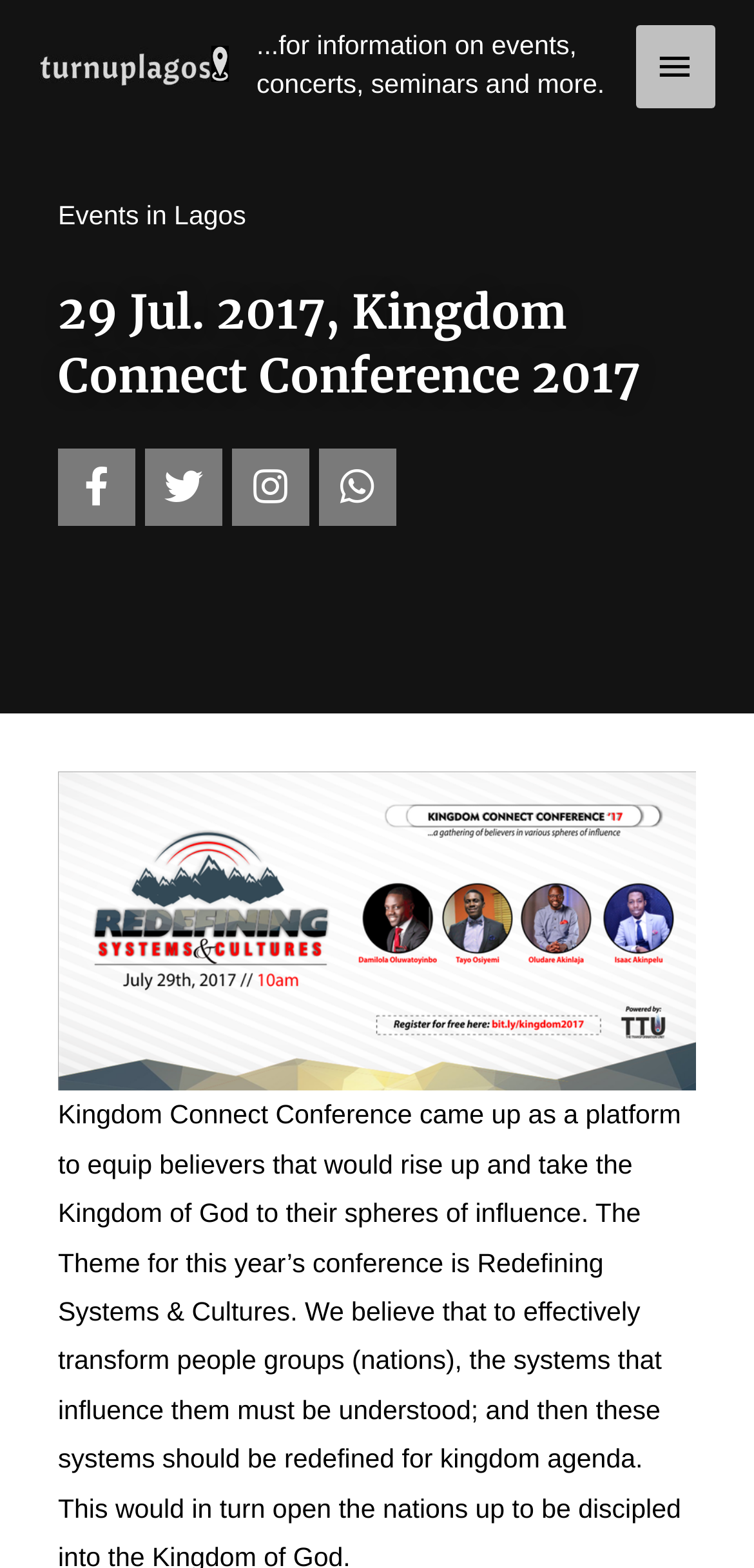Please identify the bounding box coordinates of the area that needs to be clicked to follow this instruction: "View the Kingdom Connect Conference 2017 image".

[0.077, 0.492, 0.923, 0.696]